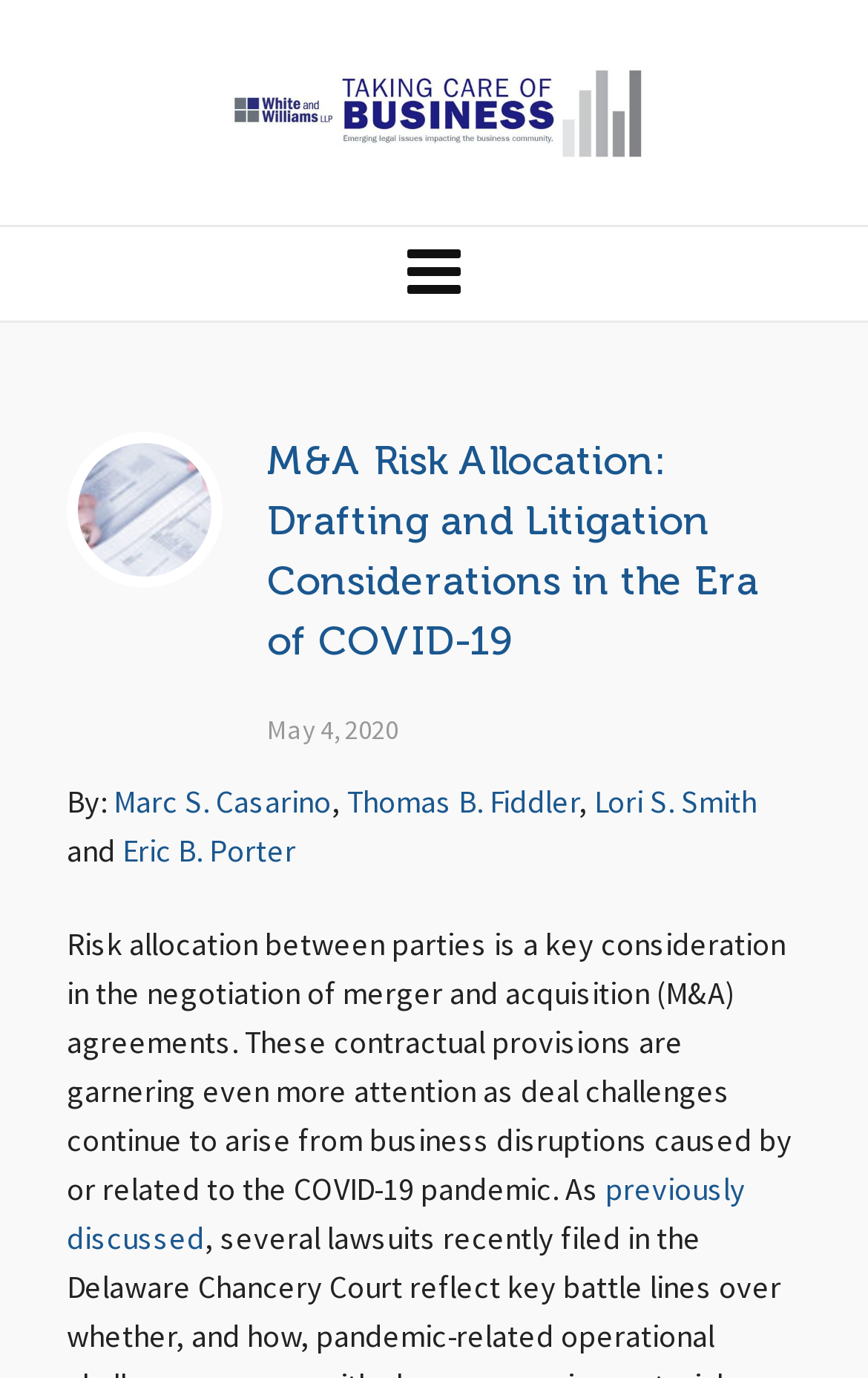Using the provided element description: "alt="Taking Care of Business"", identify the bounding box coordinates. The coordinates should be four floats between 0 and 1 in the order [left, top, right, bottom].

[0.077, 0.048, 0.923, 0.115]